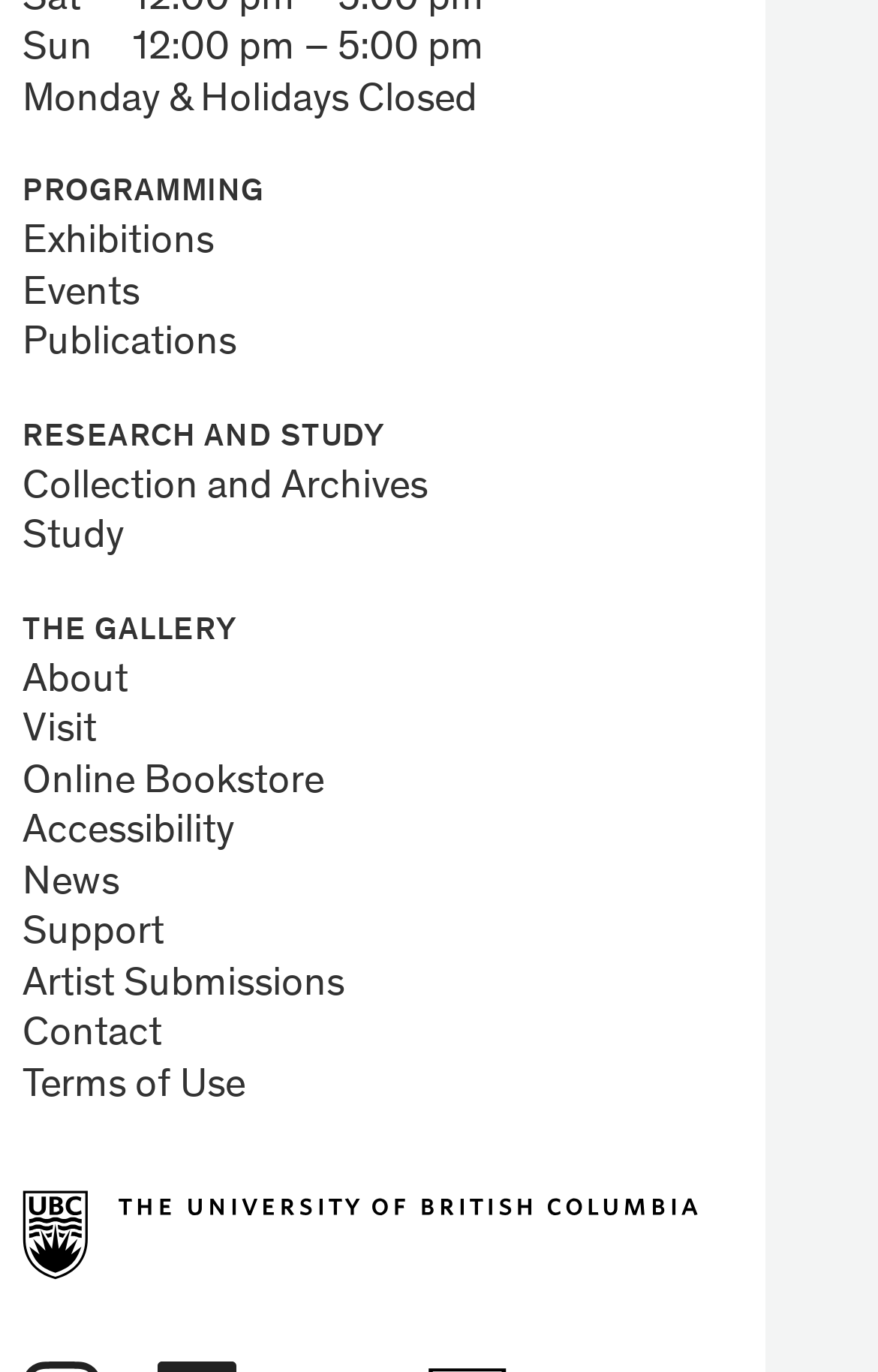Could you find the bounding box coordinates of the clickable area to complete this instruction: "Check the news"?

[0.026, 0.63, 0.136, 0.659]